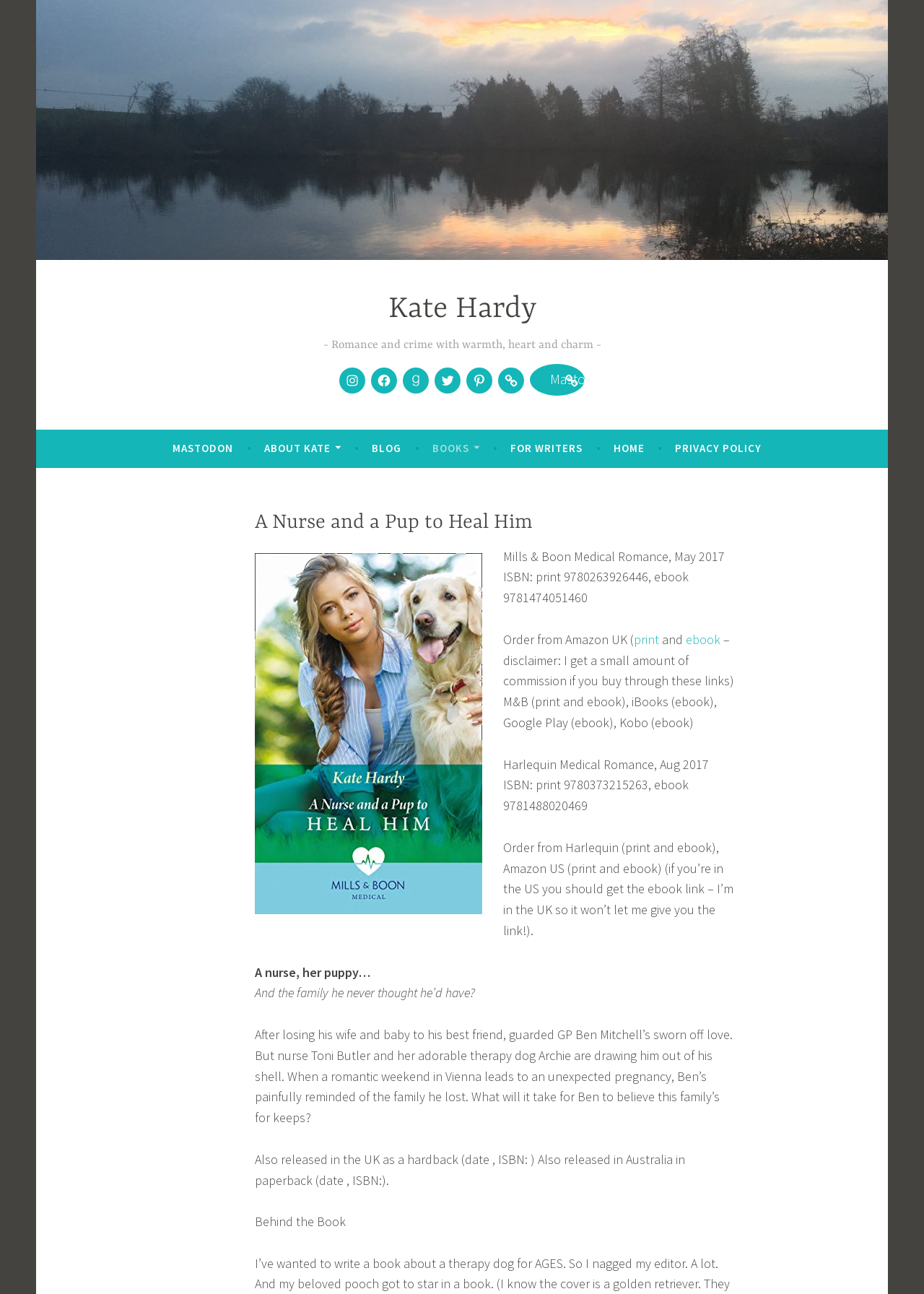Please specify the coordinates of the bounding box for the element that should be clicked to carry out this instruction: "Click on the 'Kate Hardy' link". The coordinates must be four float numbers between 0 and 1, formatted as [left, top, right, bottom].

[0.42, 0.226, 0.58, 0.252]